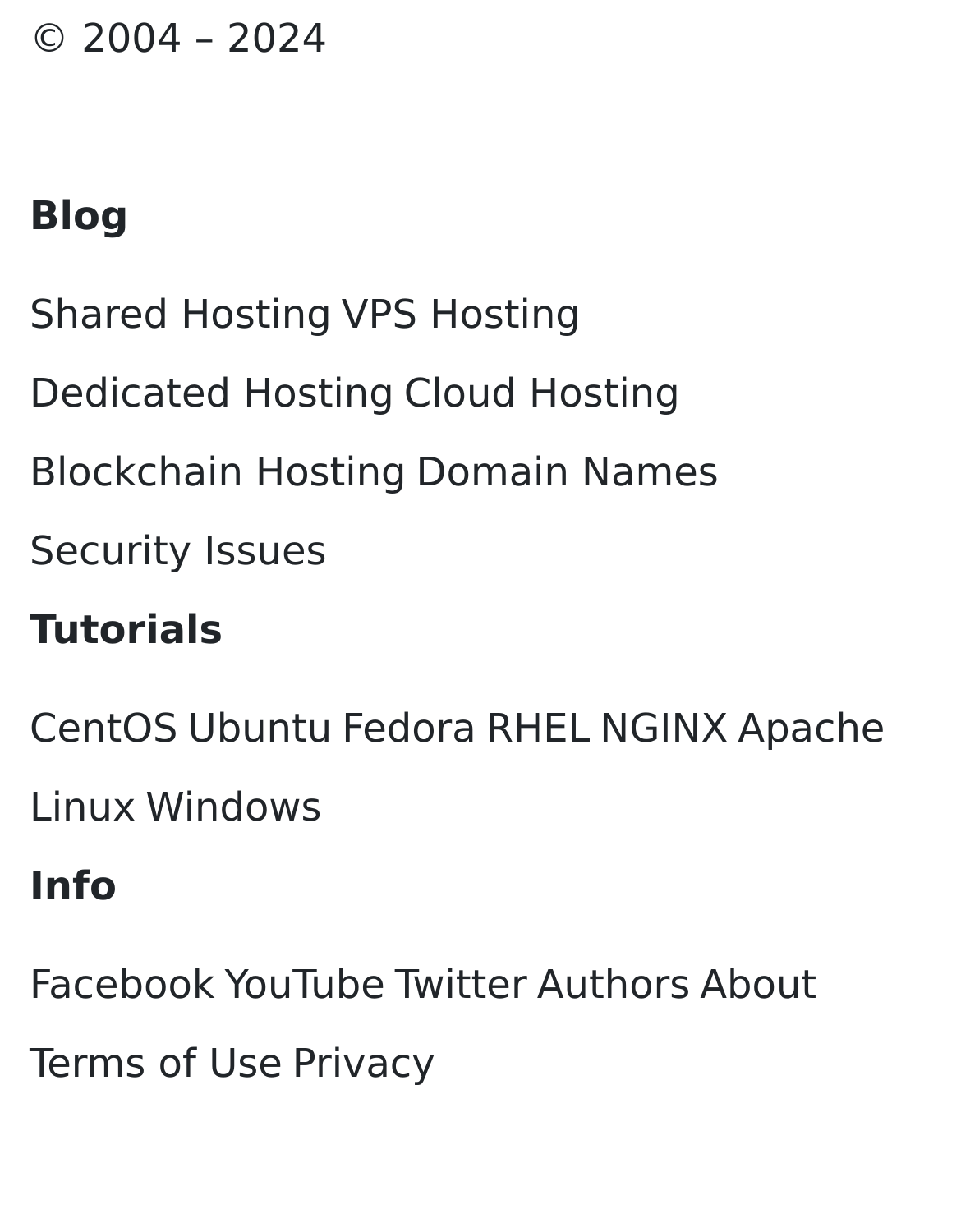Locate the bounding box coordinates of the clickable area needed to fulfill the instruction: "Enter last name".

None